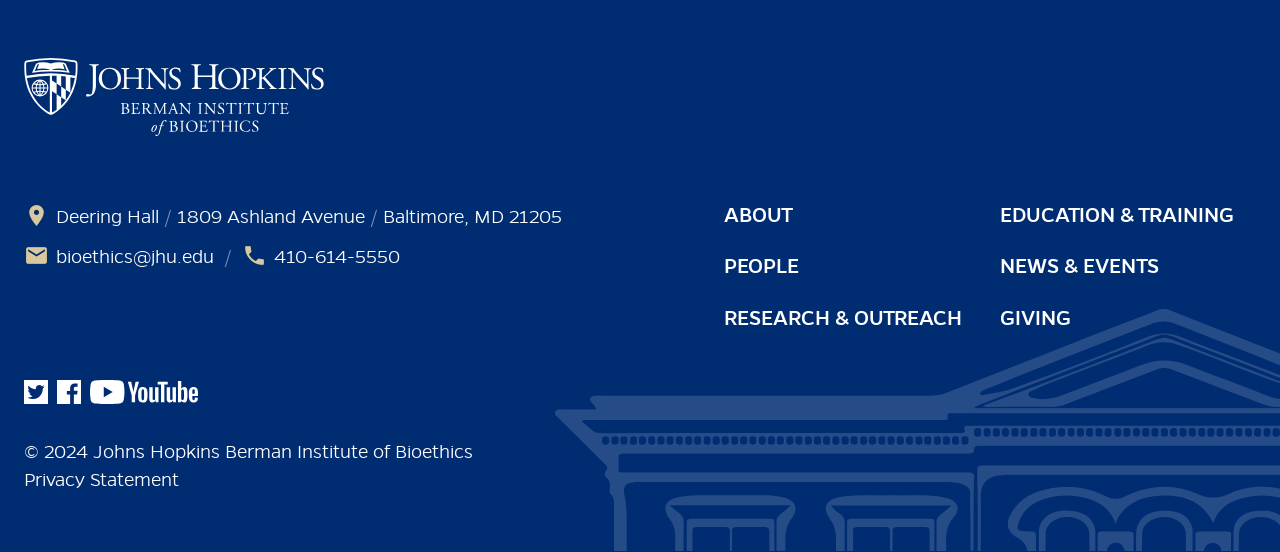Pinpoint the bounding box coordinates of the clickable area needed to execute the instruction: "Contact the institute via email". The coordinates should be specified as four float numbers between 0 and 1, i.e., [left, top, right, bottom].

[0.044, 0.443, 0.167, 0.485]